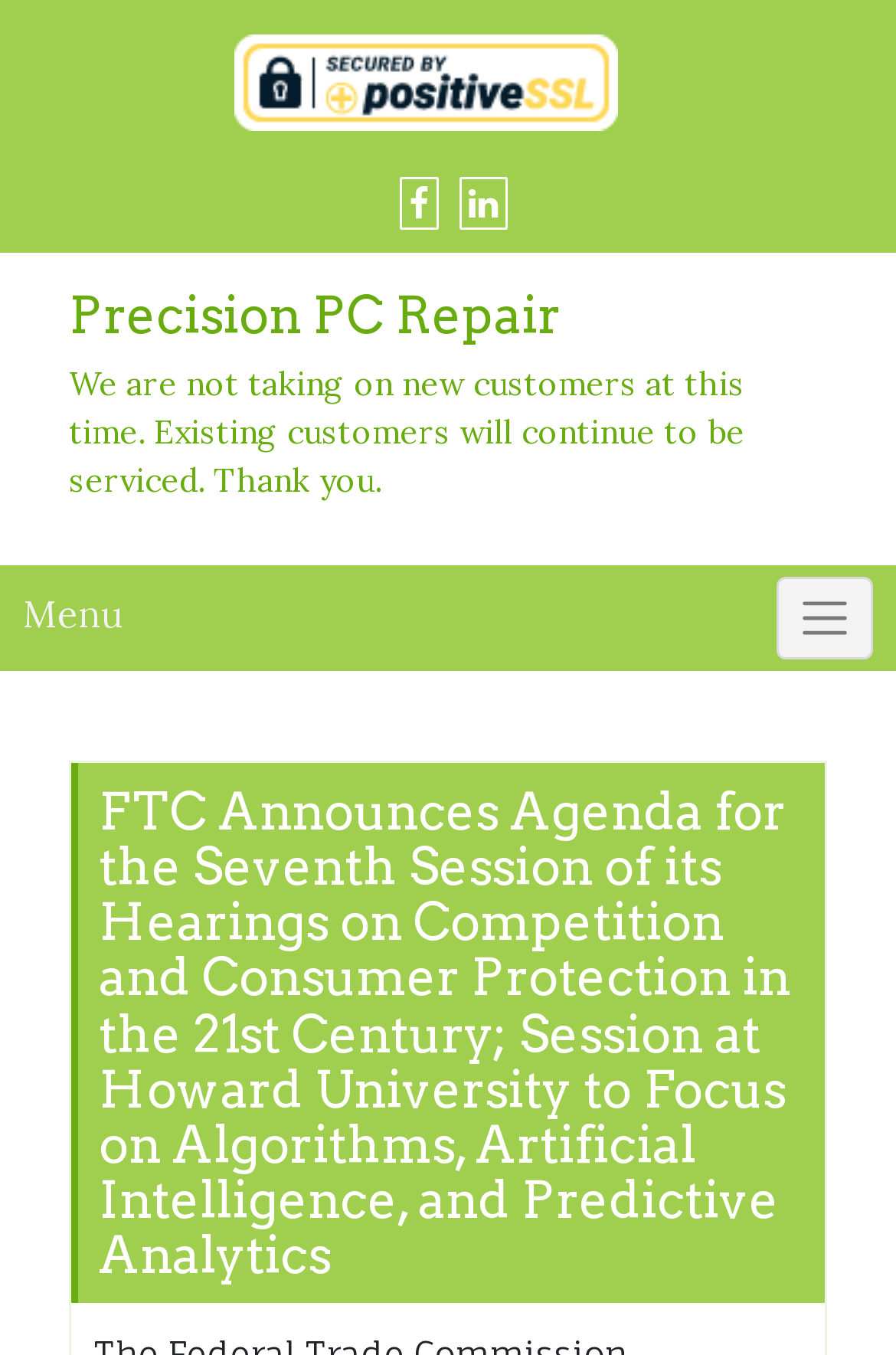Show the bounding box coordinates for the HTML element as described: "parent_node: Menu".

[0.867, 0.426, 0.974, 0.486]